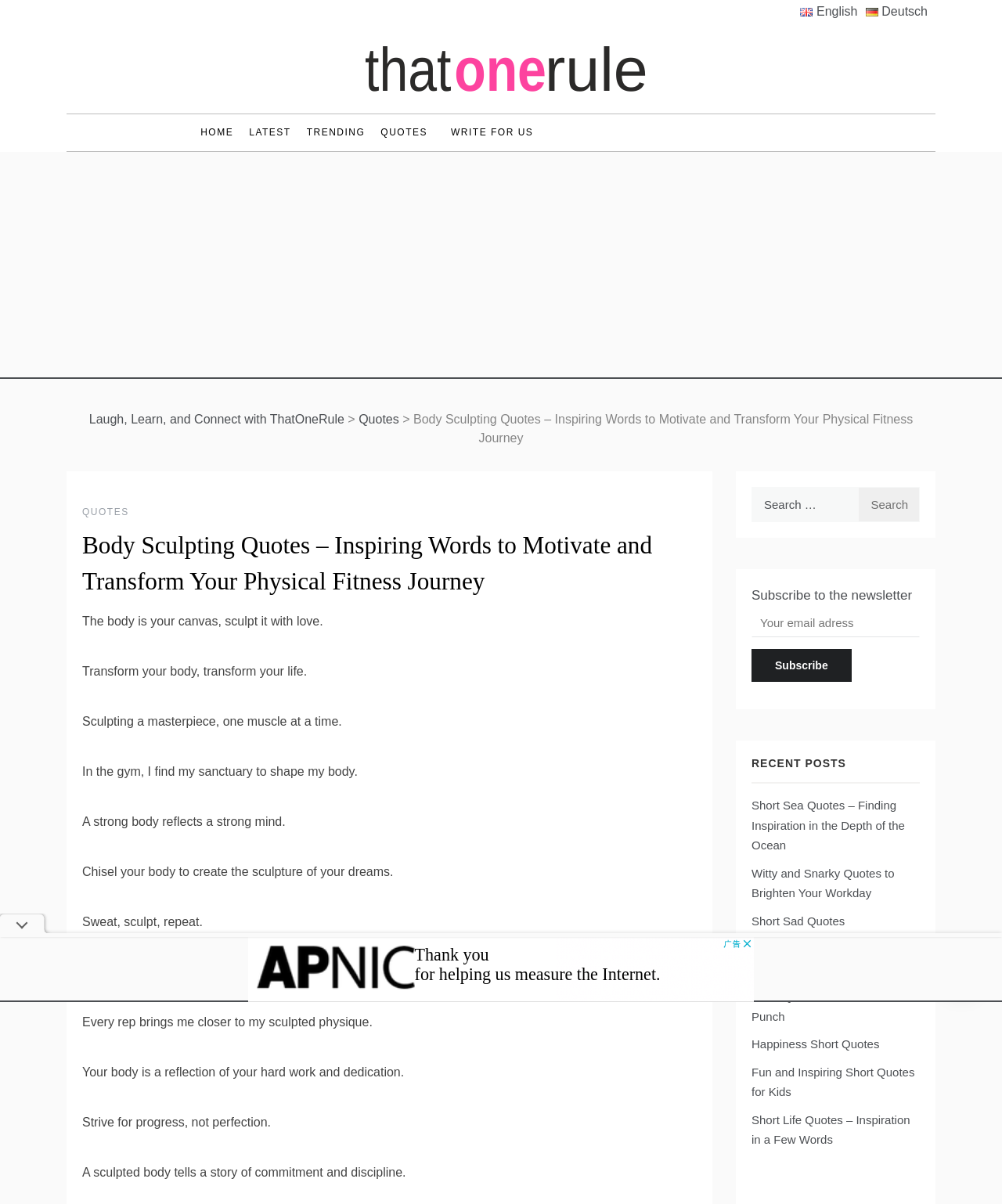What is the purpose of the search box?
Based on the image, provide your answer in one word or phrase.

To search for quotes